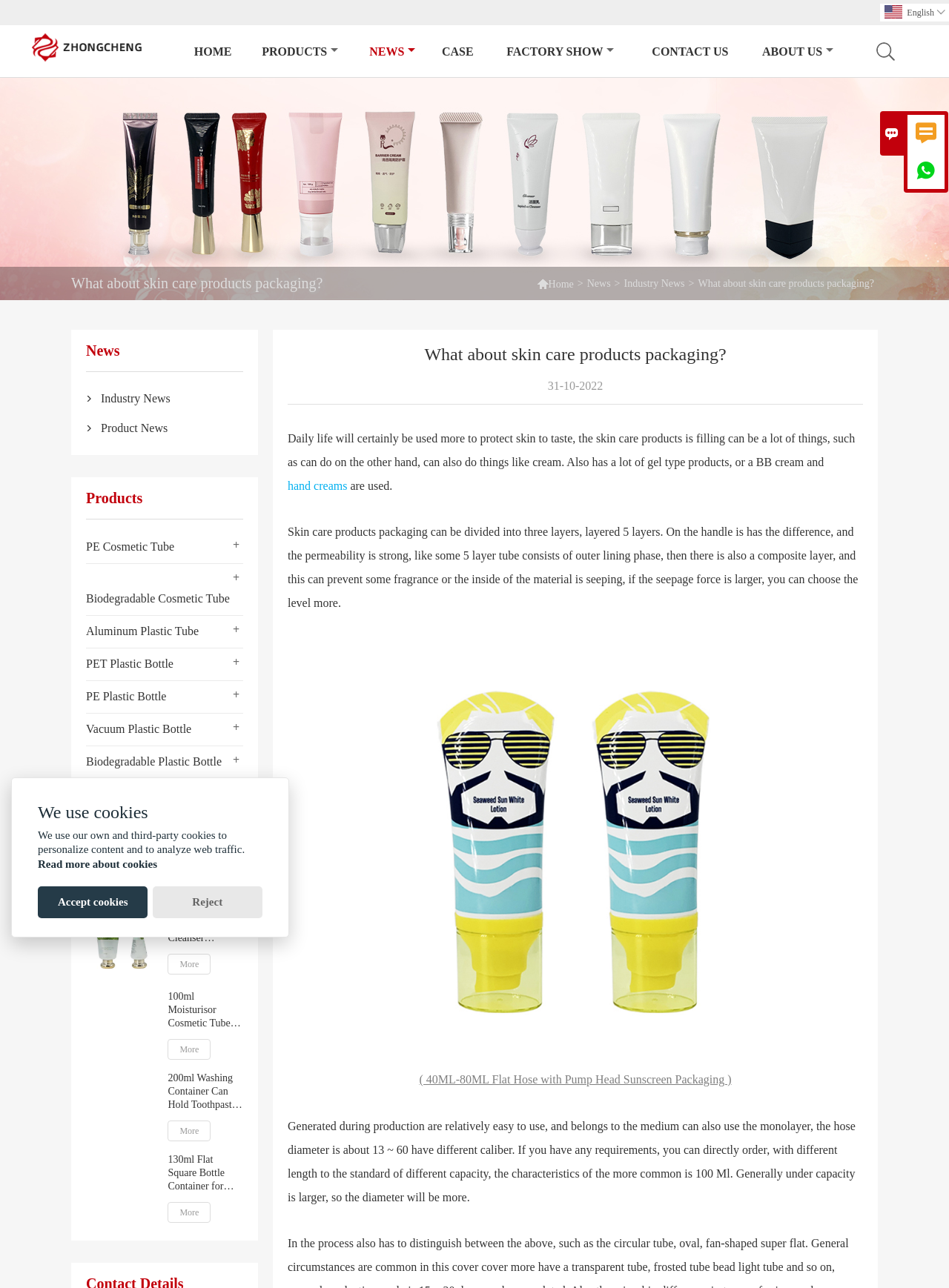Provide a comprehensive caption for the webpage.

This webpage is about skin care products packaging, specifically from Guangzhou Zhongcheng Rubber & Plastic Co., Ltd. At the top, there is a language selection menu with options for English, العربية, Deutsch, Español, Français, Italiano, în limba română, and Pусский. Below this, there is a company logo and a main menu with links to HOME, PRODUCTS, NEWS, CASE, FACTORY SHOW, CONTACT US, and ABOUT US.

The main content of the page is divided into two sections. On the left, there is a list of product categories, including PE Cosmetic Tube, Biodegradable Cosmetic Tube, Aluminum Plastic Tube, PET Plastic Bottle, PE Plastic Bottle, Vacuum Plastic Bottle, and Biodegradable Plastic Bottle. Each category has a "+" icon next to it, indicating that there are more subcategories or products within.

On the right, there is a section titled "Featured Products" with four product showcases. Each showcase displays an image of the product, along with a brief description and a "More" link. The products showcased are 120g Cosmetic Tube for Facial Cleanser Packaging, 100ml Moisturisor Cosmetic Tube with Press Open Flip Top Cap, 200ml Washing Container Can Hold Toothpaste and Moisturizing Water, and 130ml Flat Square Bottle Container for Toiletries.

At the bottom of the page, there is a heading that repeats the title "What about skin care products packaging?"